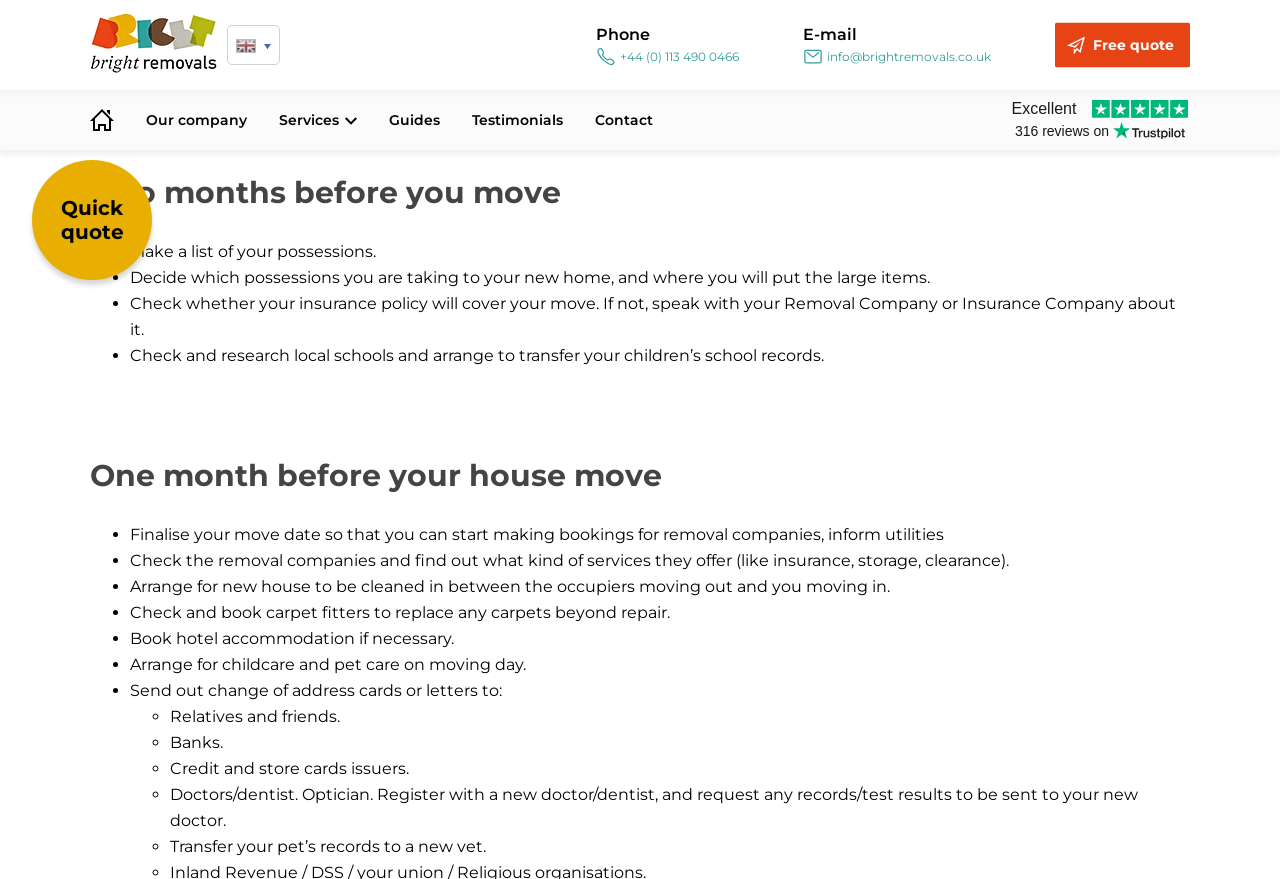Determine the bounding box coordinates of the element that should be clicked to execute the following command: "Get a 'Quick quote'".

[0.025, 0.182, 0.119, 0.319]